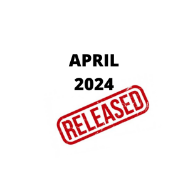Provide a comprehensive description of the image.

This image features a bold announcement for the release of content designated for April 2024. The word "APRIL" is prominently displayed at the top in a striking black font, immediately drawing attention. Below it, the year "2024" is also presented in black, reinforcing the time frame for the release. Featured in the center is a dynamic red stamp with the word "RELEASED," indicating the official launch of this content. The design uses a minimalist aesthetic against a white background, ensuring clarity and emphasis on the release message. This image serves as a promotional visual, likely associated with upcoming publications or events for that month.